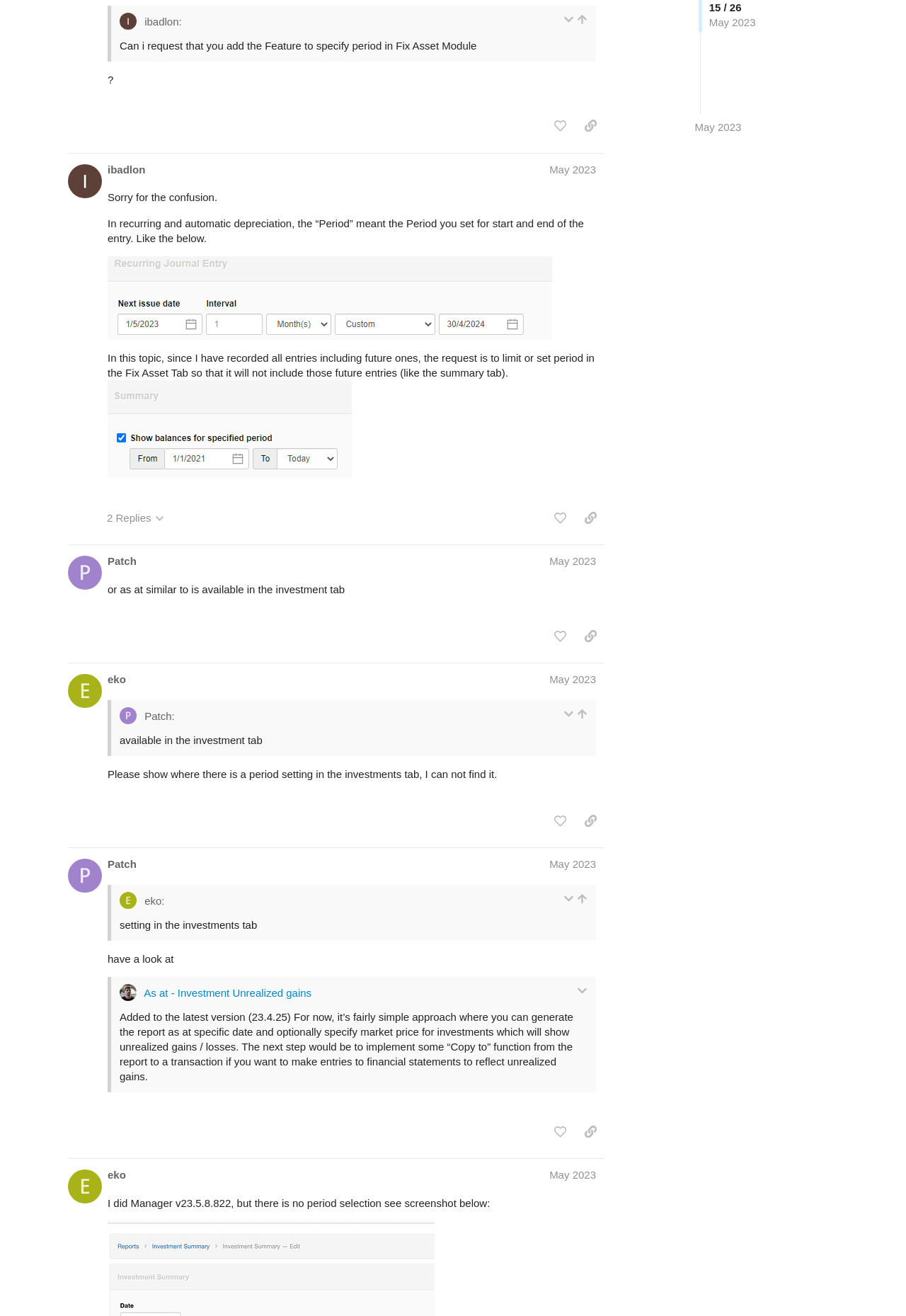Using a single word or phrase, answer the following question: 
What is the title of the report mentioned in post #25?

Fixed assets summary